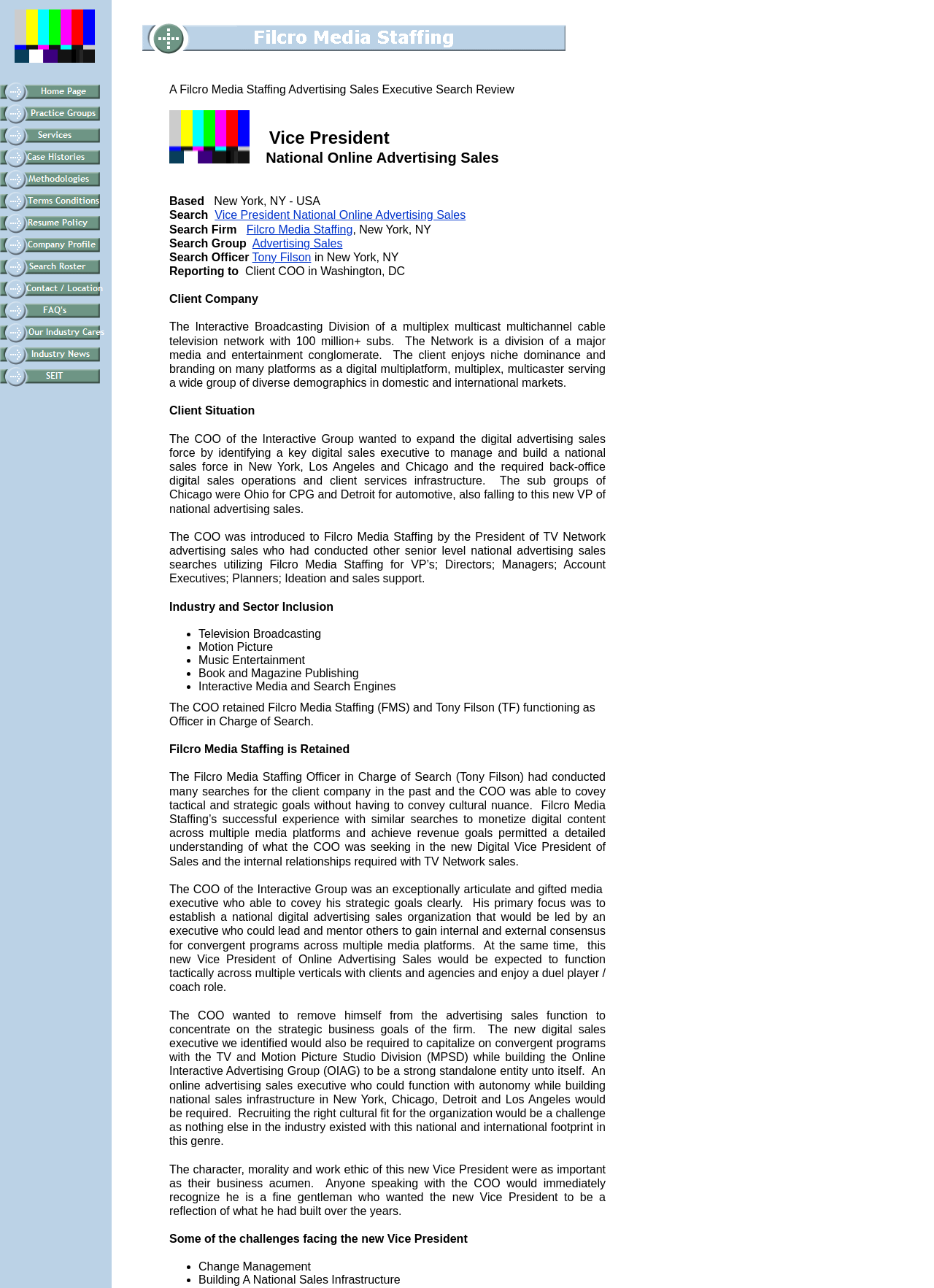Identify the bounding box coordinates for the region to click in order to carry out this instruction: "Search for something". Provide the coordinates using four float numbers between 0 and 1, formatted as [left, top, right, bottom].

None